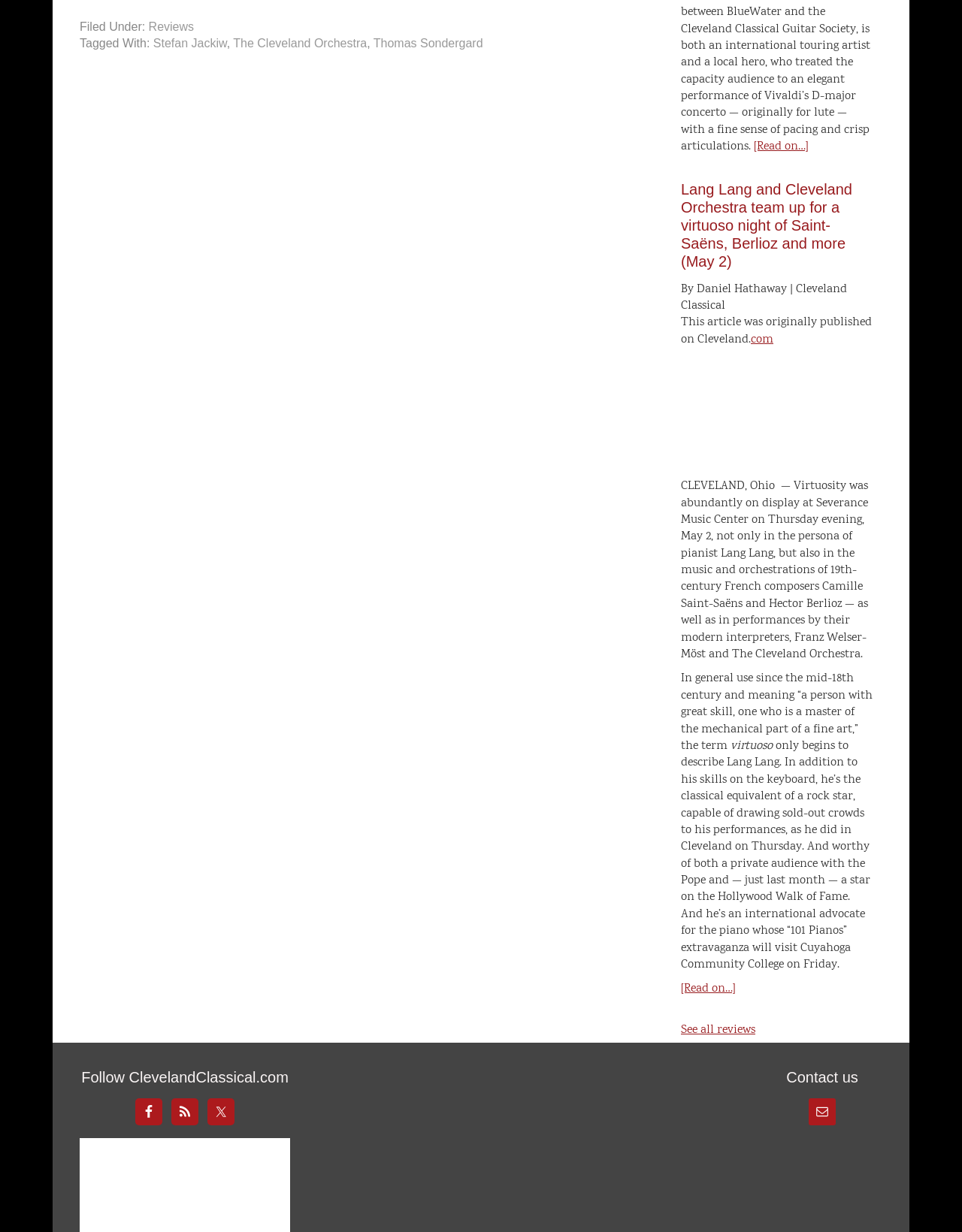What is the name of the website that published the original article?
Examine the screenshot and reply with a single word or phrase.

Cleveland Classical